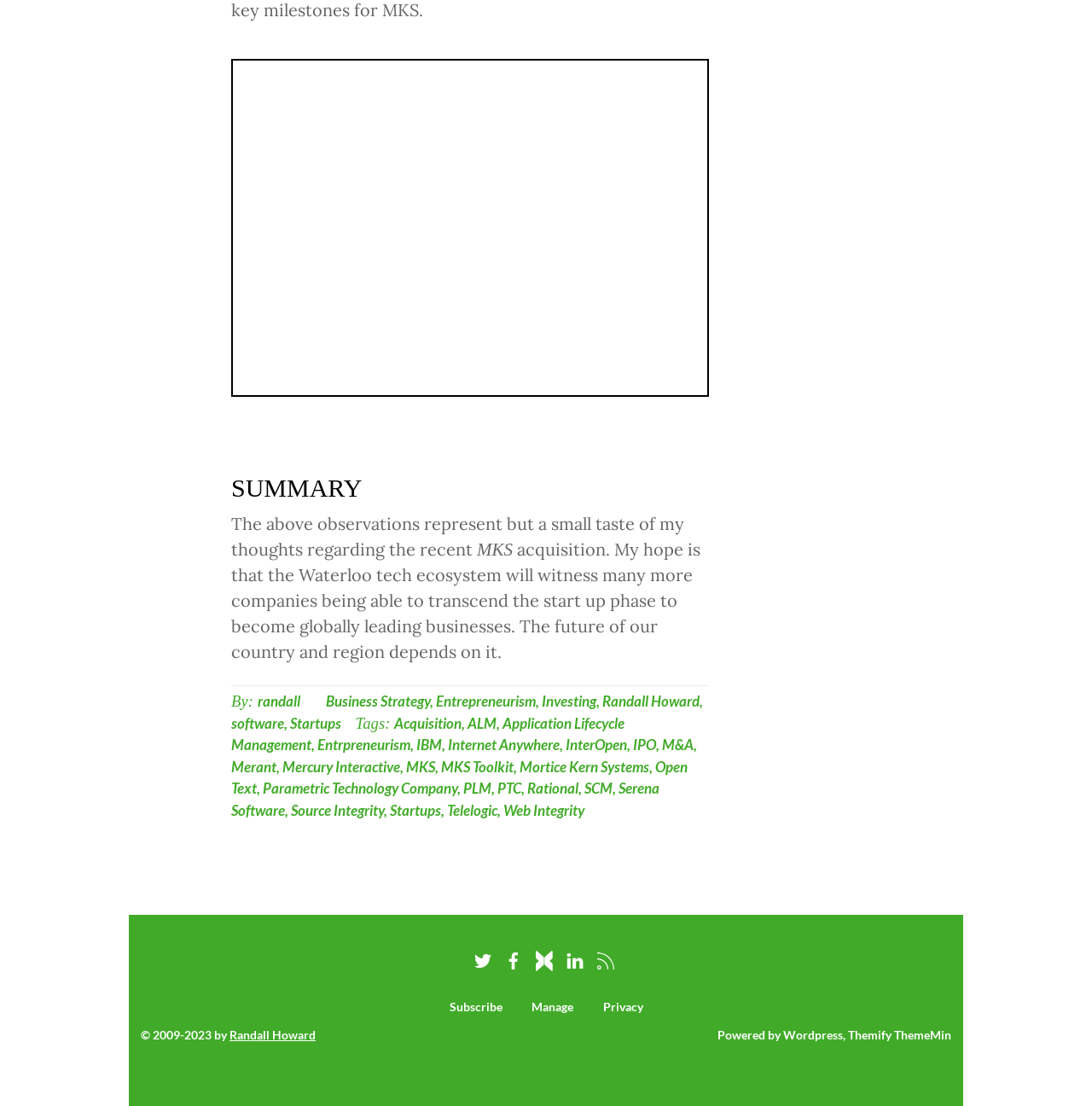Can you determine the bounding box coordinates of the area that needs to be clicked to fulfill the following instruction: "View the 'Recent Posts'"?

None